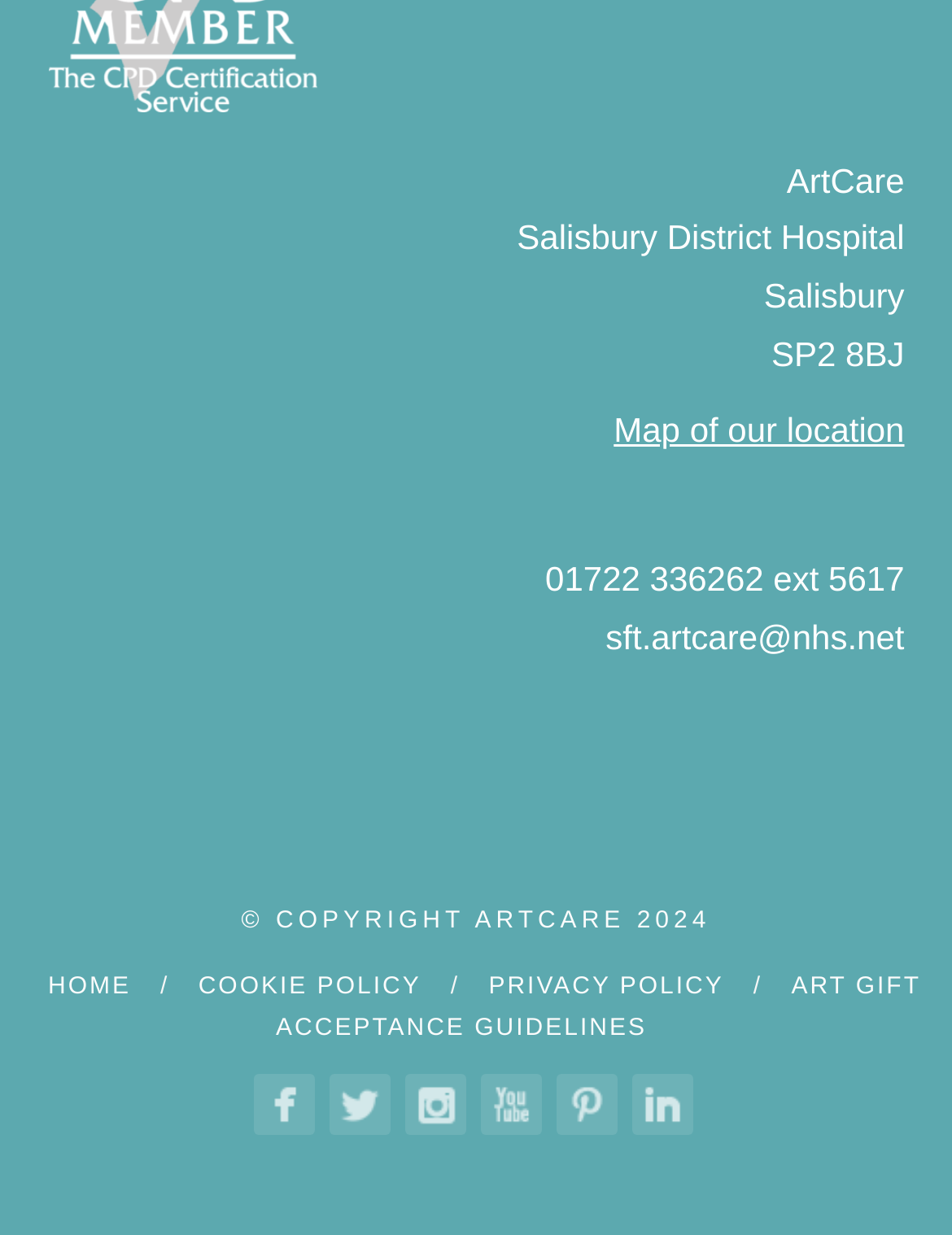What is the email address of ArtCare?
Give a one-word or short phrase answer based on the image.

sft.artcare@nhs.net